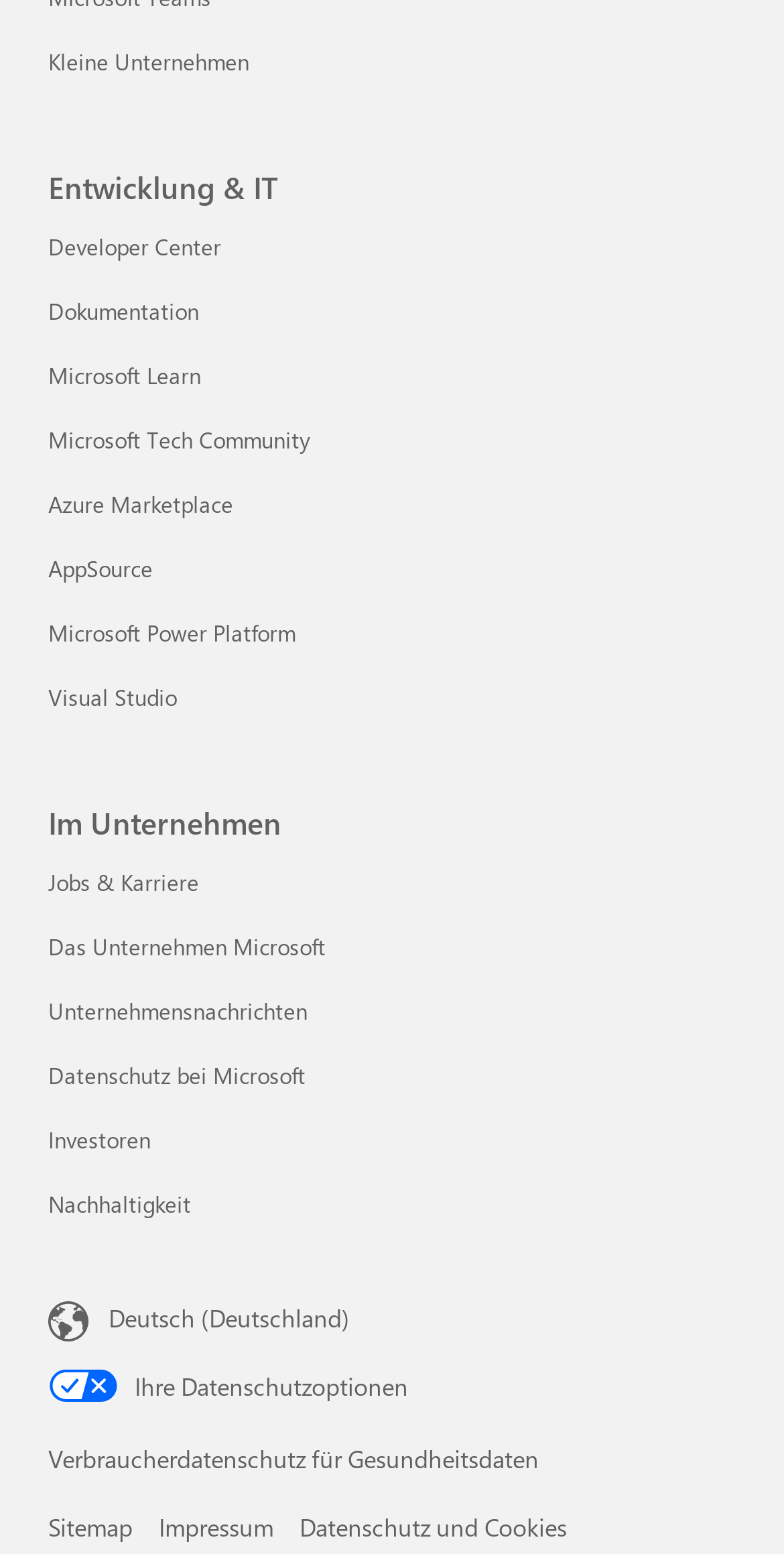Please determine the bounding box coordinates of the element's region to click in order to carry out the following instruction: "View Sitemap". The coordinates should be four float numbers between 0 and 1, i.e., [left, top, right, bottom].

[0.062, 0.972, 0.169, 0.993]